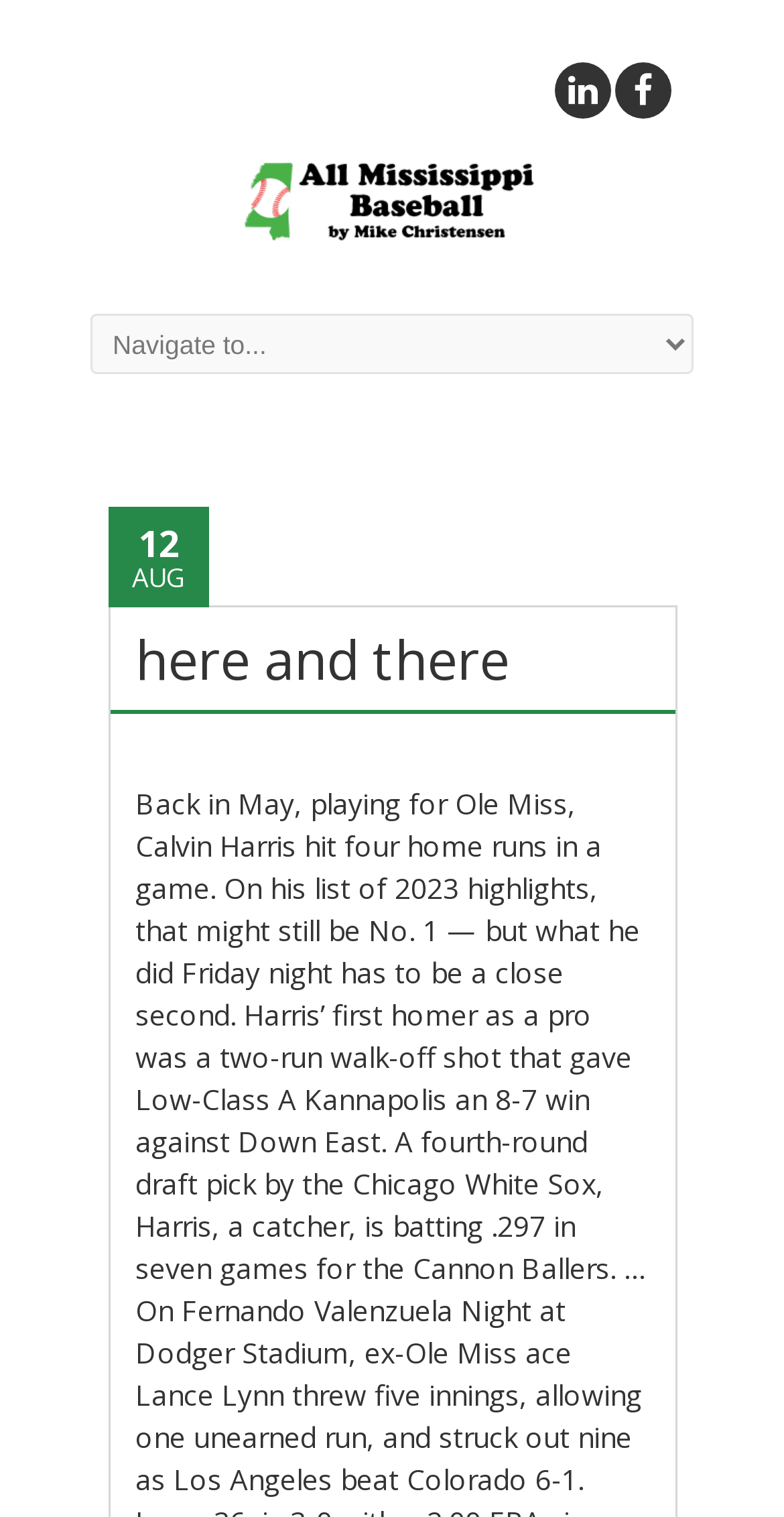From the element description MB Seminary, predict the bounding box coordinates of the UI element. The coordinates must be specified in the format (top-left x, top-left y, bottom-right x, bottom-right y) and should be within the 0 to 1 range.

None